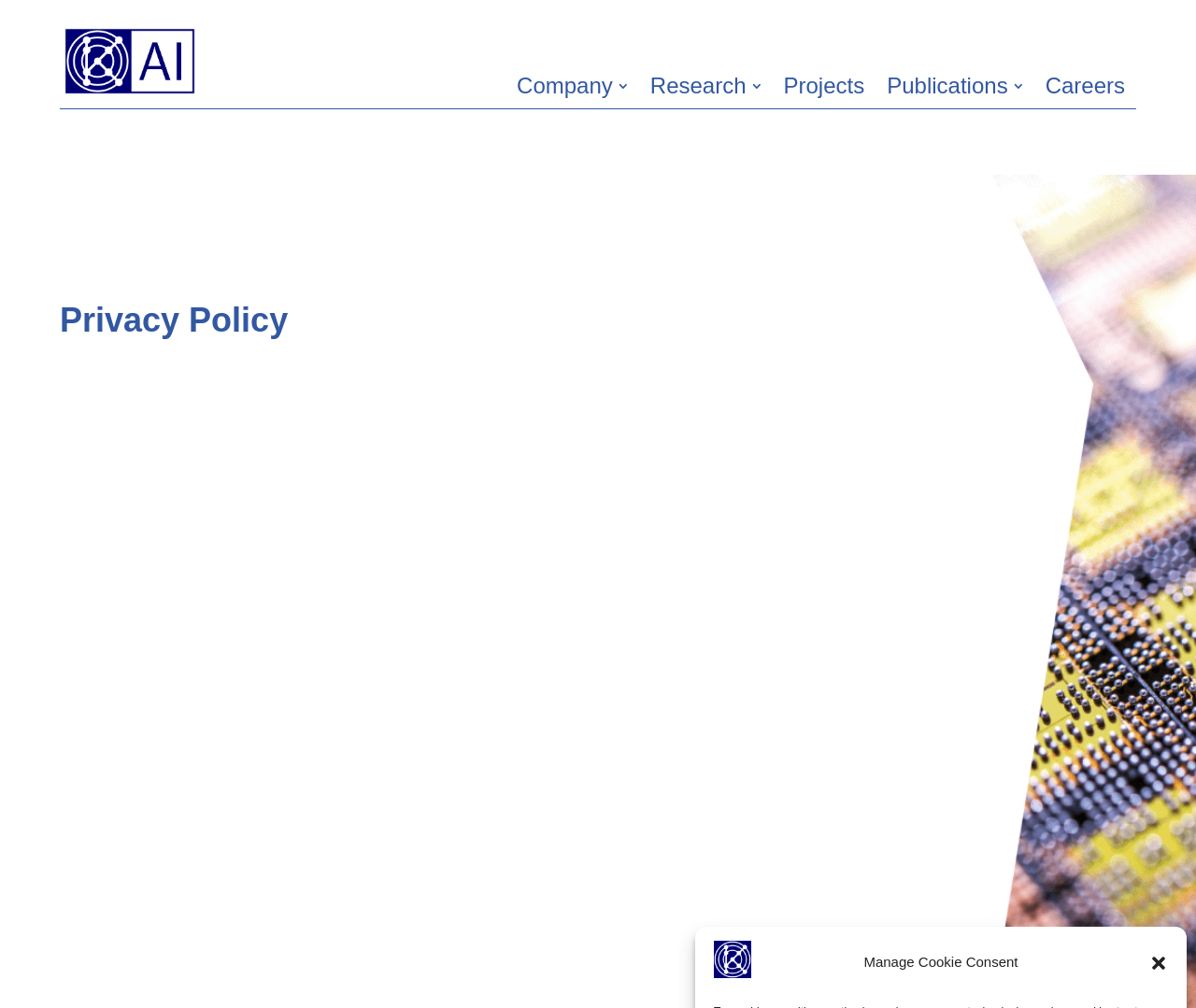Please determine the bounding box coordinates of the section I need to click to accomplish this instruction: "click the KAI logo".

[0.597, 0.934, 0.628, 0.971]